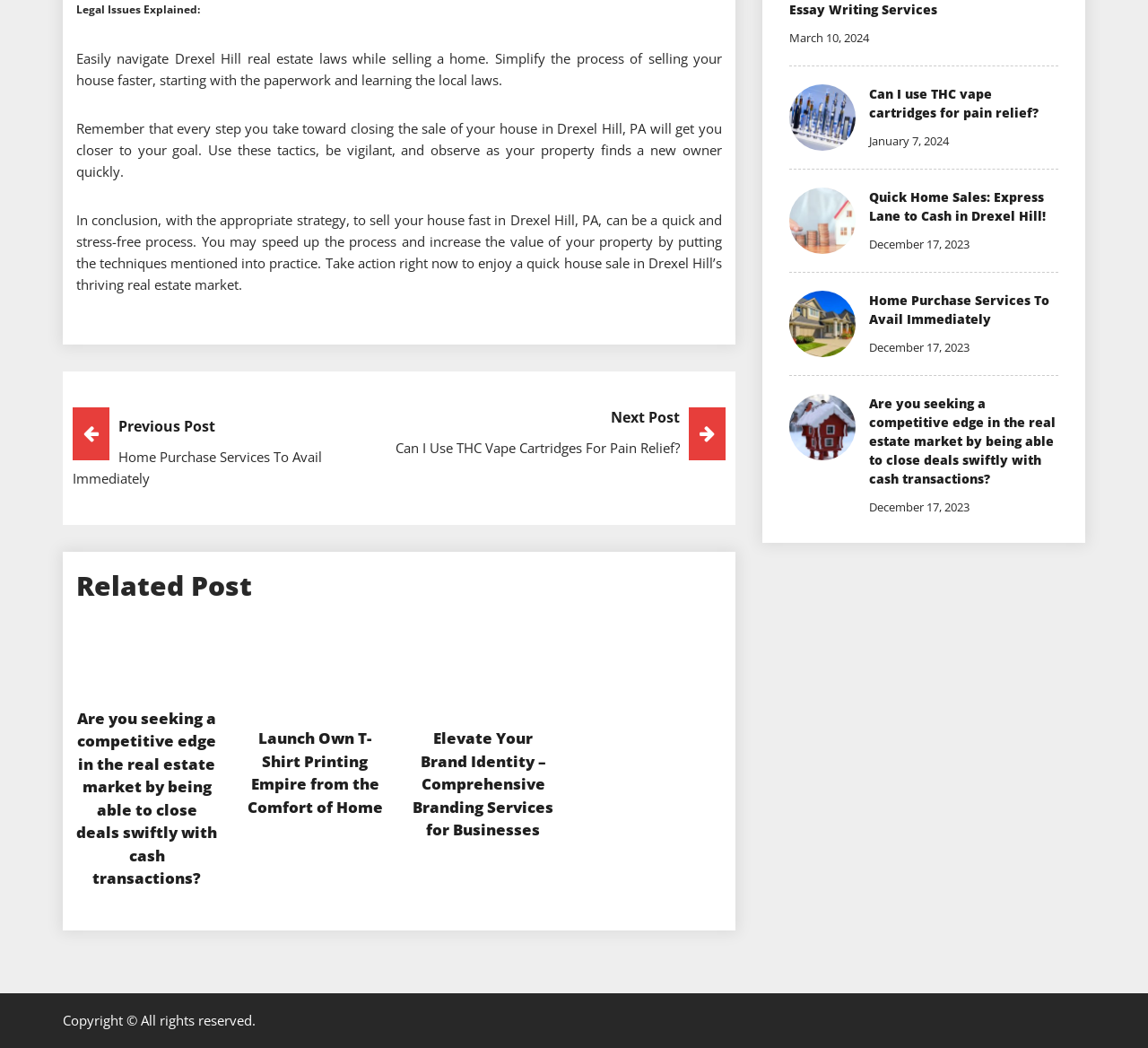What is the purpose of the webpage?
Using the image as a reference, answer the question in detail.

Based on the content of the webpage, it appears that the purpose is to provide guidance and advice on real estate laws and selling a home in Drexel Hill, PA. The text offers tips and strategies for navigating the process and speeding up the sale of a house.